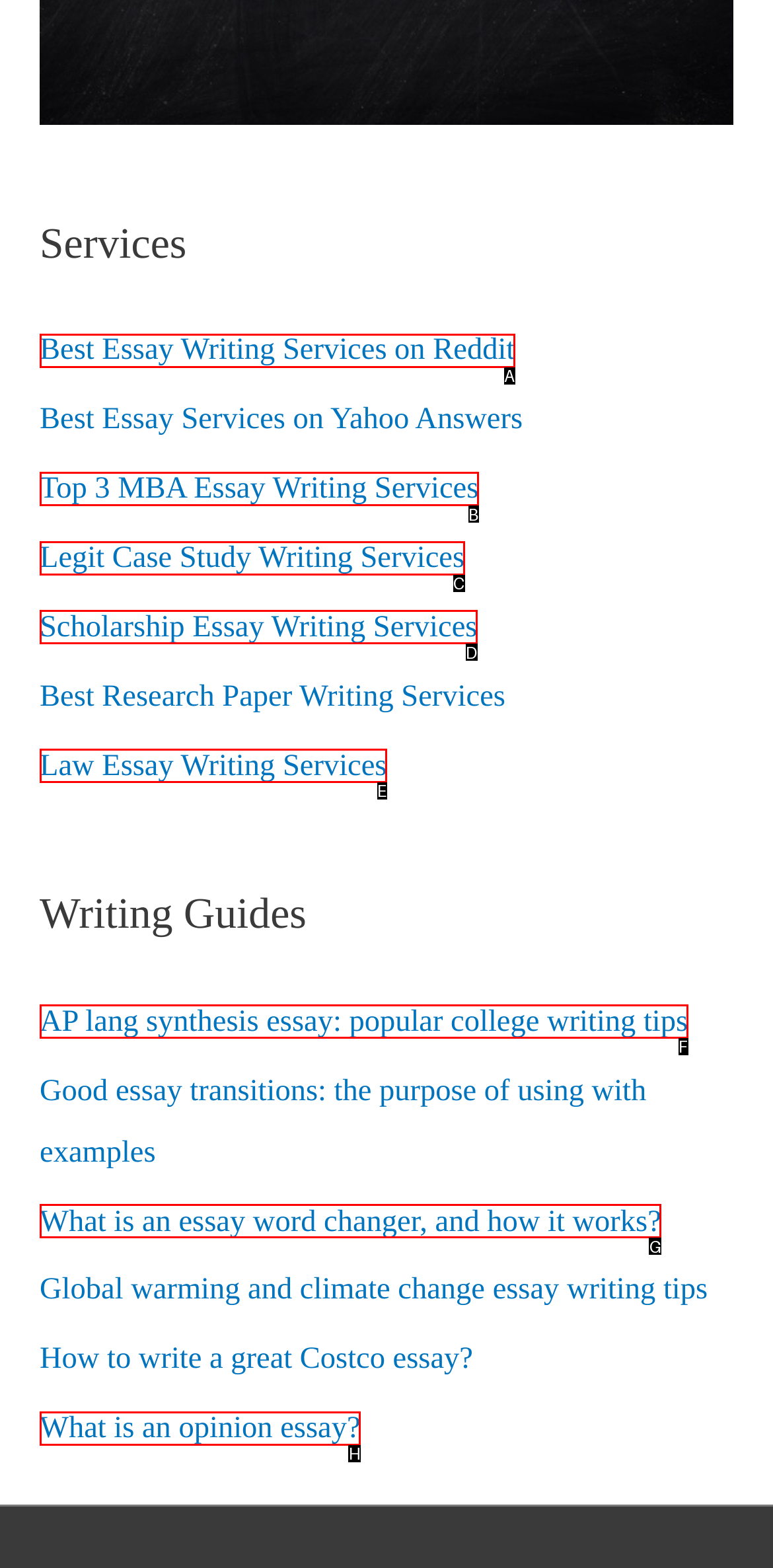Identify the bounding box that corresponds to: What is an opinion essay?
Respond with the letter of the correct option from the provided choices.

H